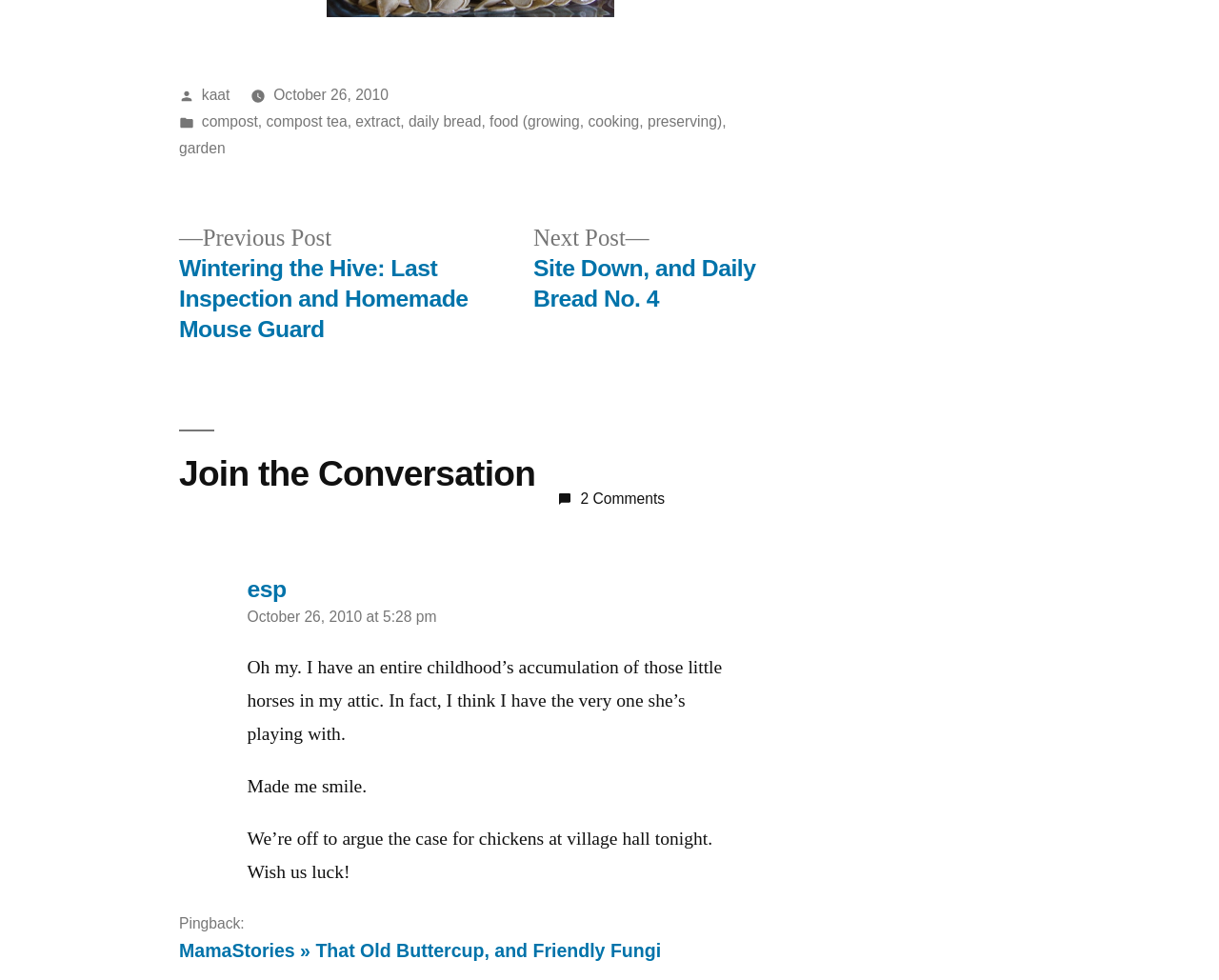Find the bounding box coordinates of the element to click in order to complete this instruction: "Click on the 'kaat' link". The bounding box coordinates must be four float numbers between 0 and 1, denoted as [left, top, right, bottom].

[0.165, 0.088, 0.189, 0.105]